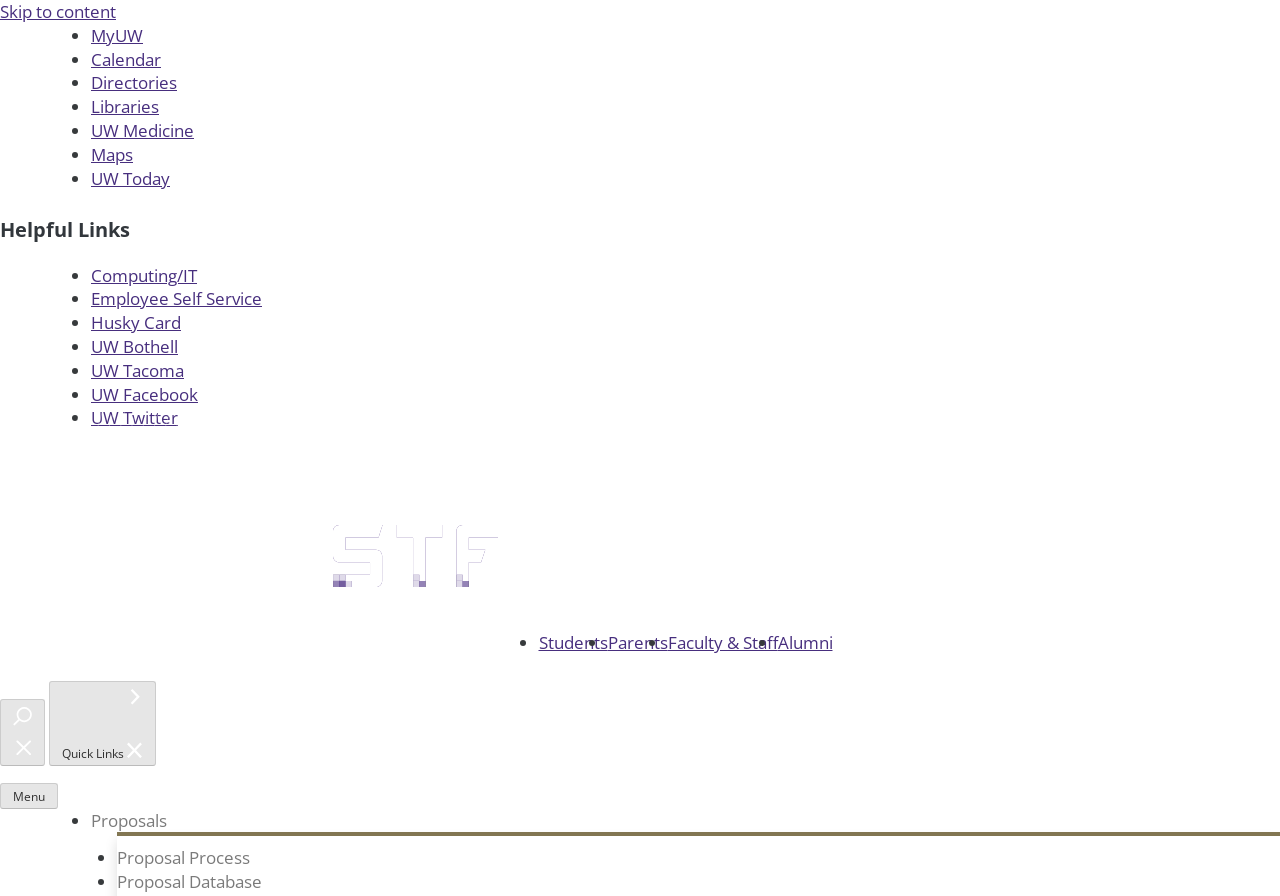What is the name of the first proposal process link?
Look at the screenshot and give a one-word or phrase answer.

Proposal Process